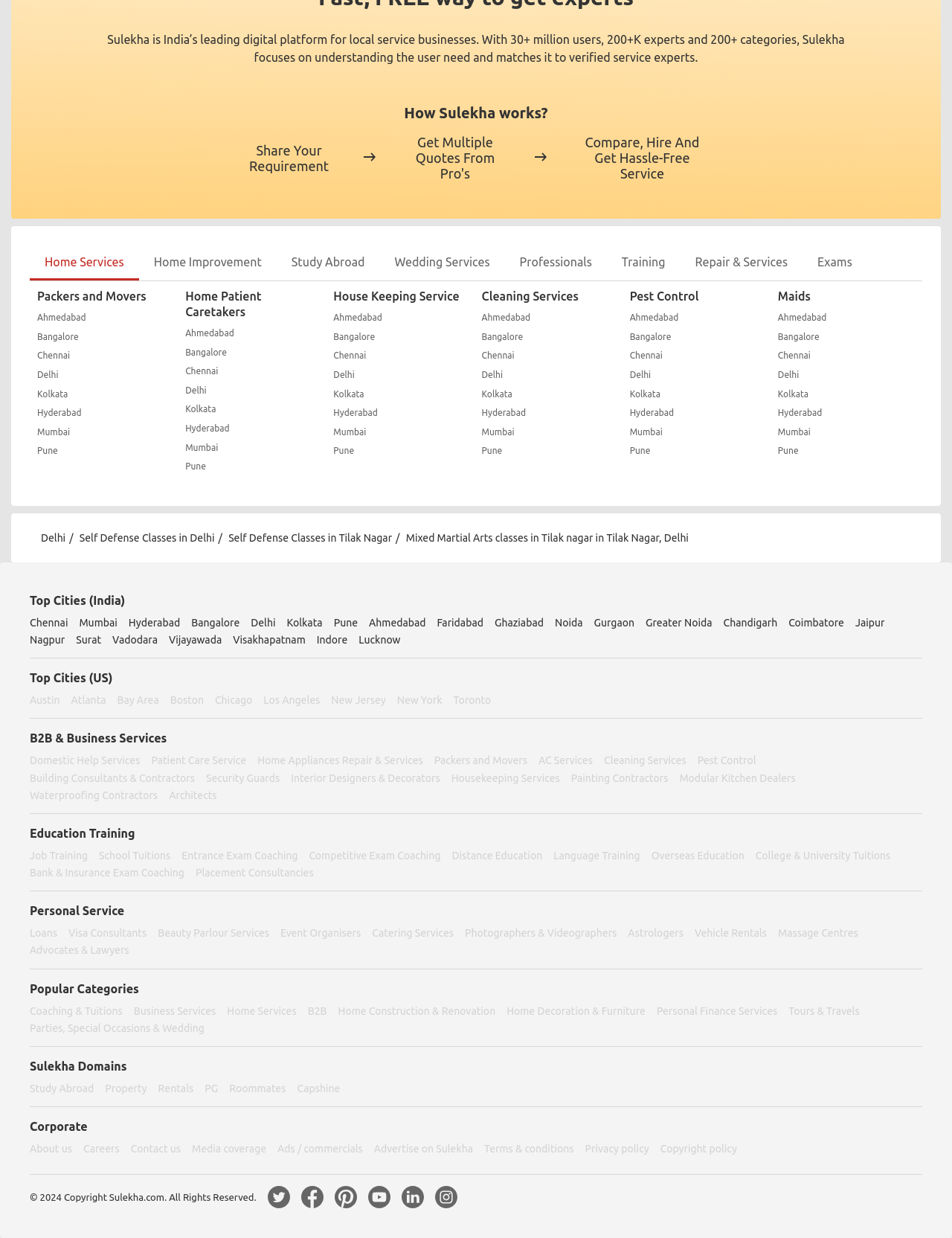Could you provide the bounding box coordinates for the portion of the screen to click to complete this instruction: "Click on 'Home Services'"?

[0.047, 0.206, 0.13, 0.217]